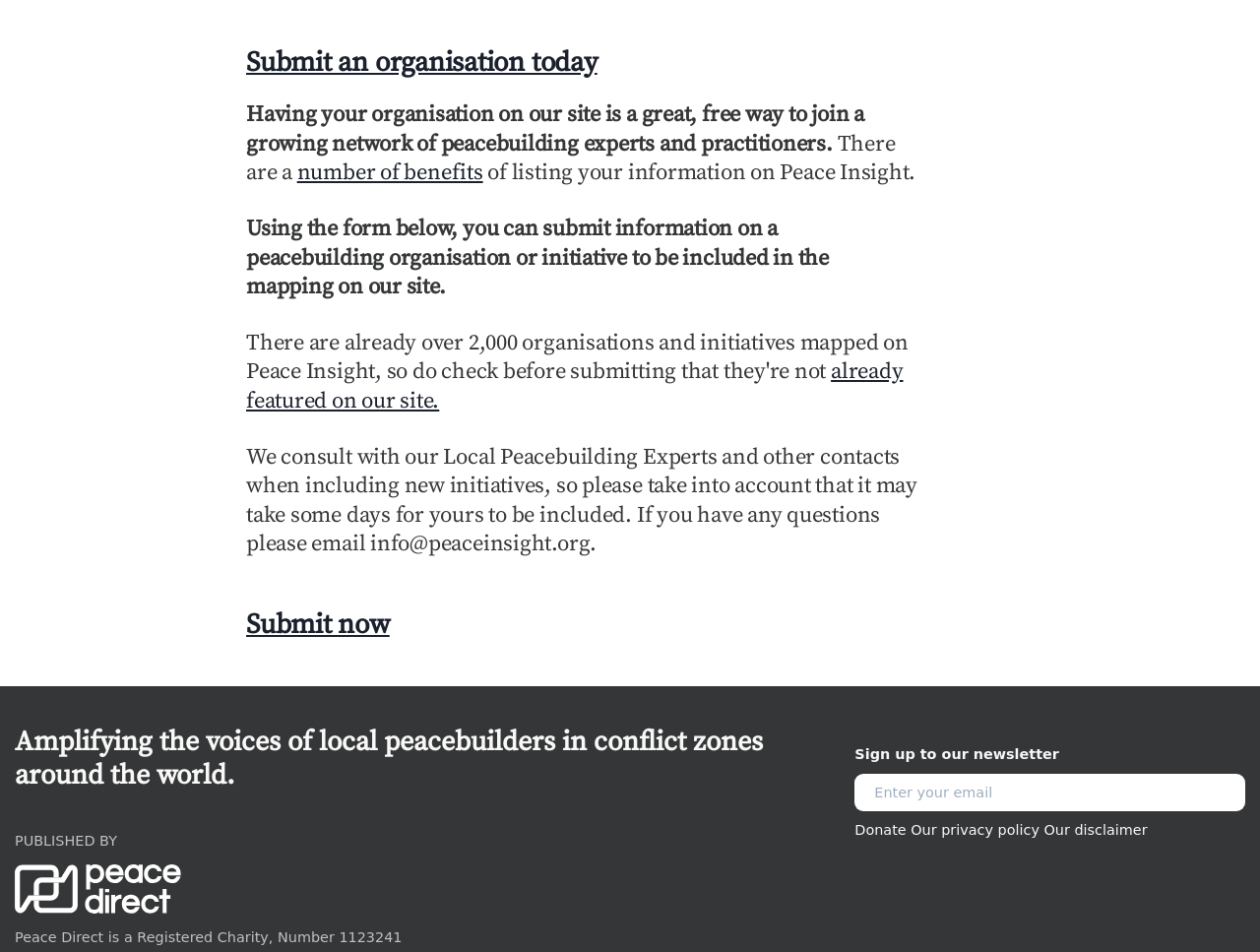Find the bounding box of the UI element described as: "Submit an organisation today". The bounding box coordinates should be given as four float values between 0 and 1, i.e., [left, top, right, bottom].

[0.195, 0.047, 0.474, 0.083]